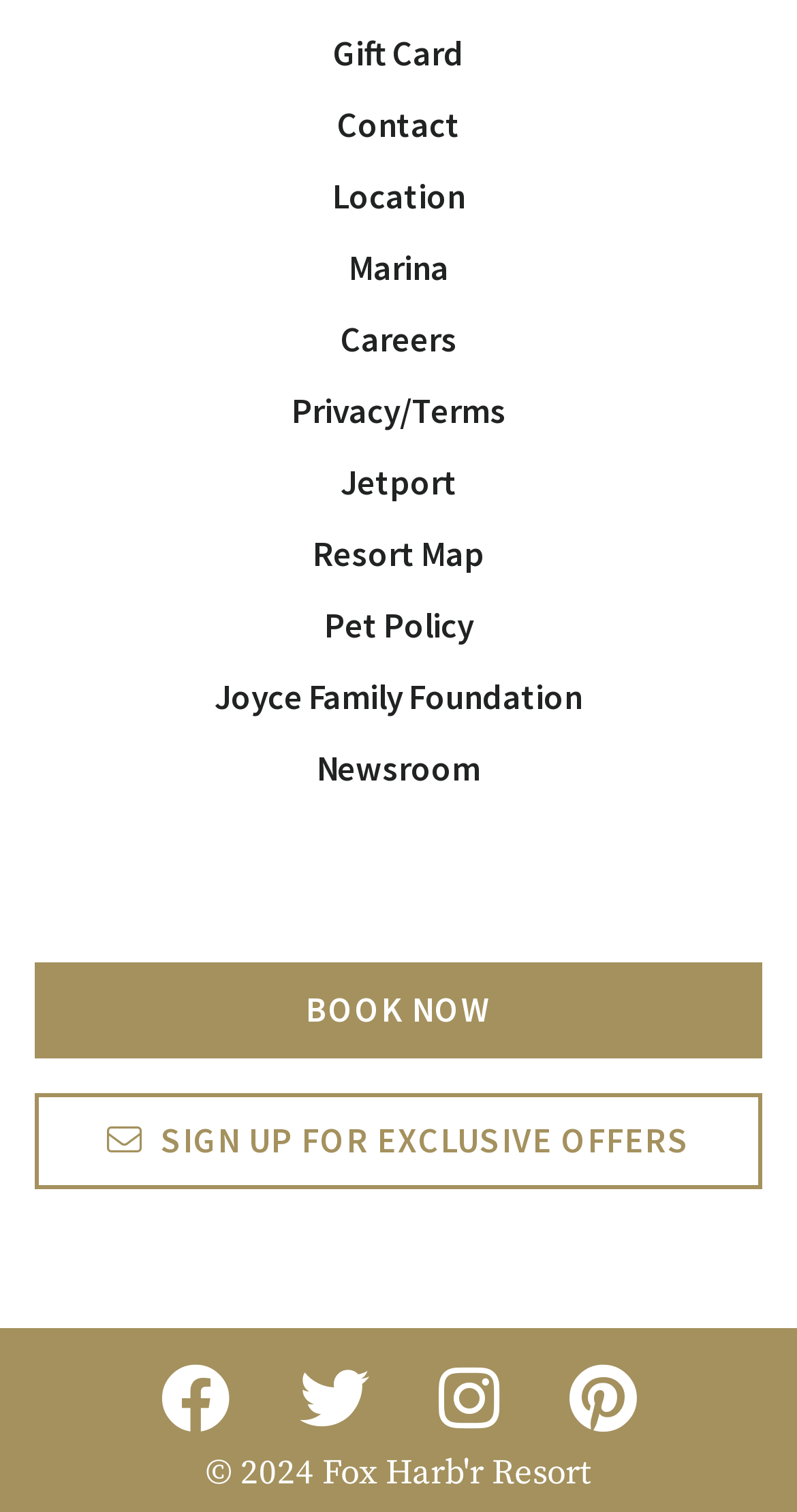Please identify the bounding box coordinates of the region to click in order to complete the given instruction: "Book now". The coordinates should be four float numbers between 0 and 1, i.e., [left, top, right, bottom].

[0.044, 0.637, 0.956, 0.699]